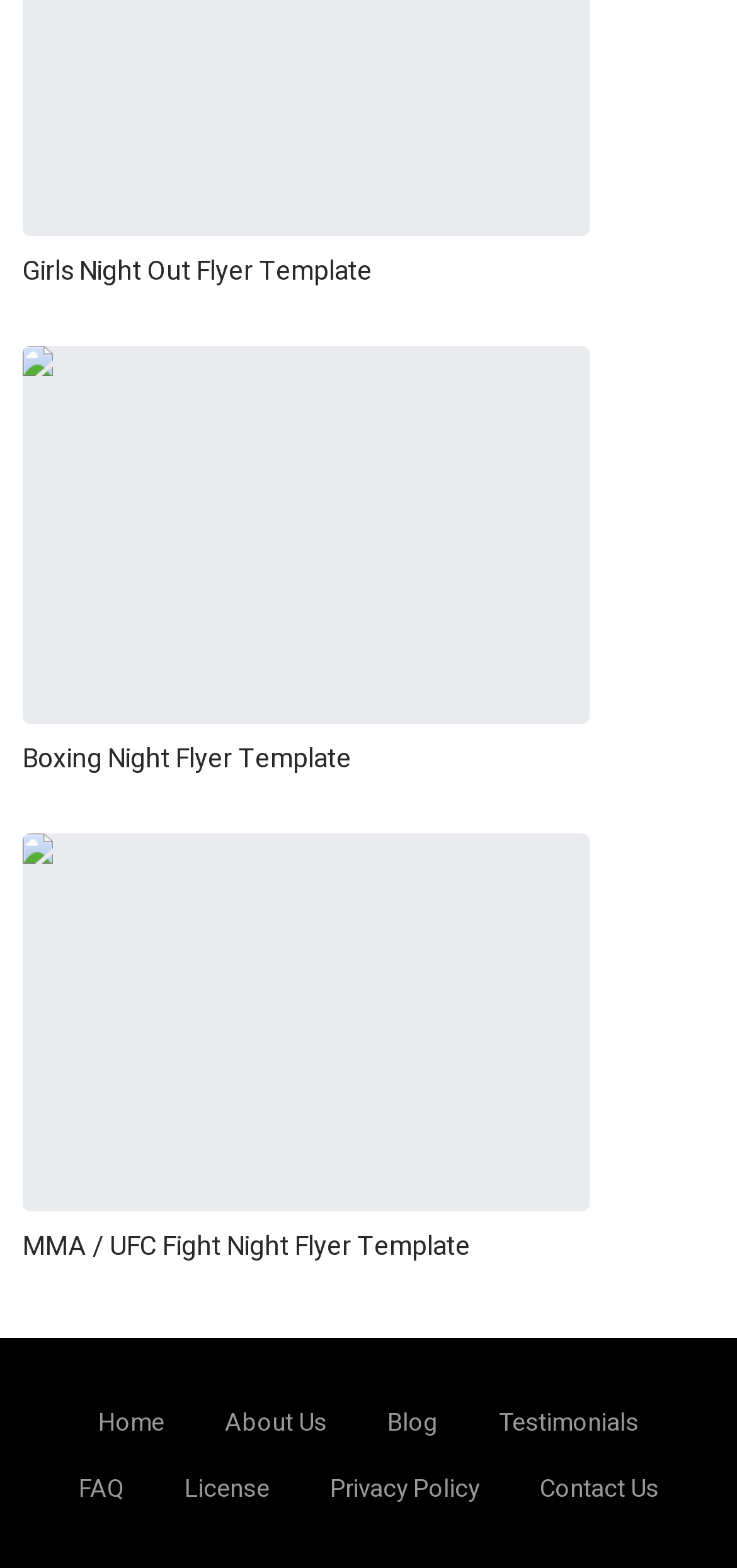Determine the bounding box coordinates of the clickable area required to perform the following instruction: "go to the Home page". The coordinates should be represented as four float numbers between 0 and 1: [left, top, right, bottom].

[0.133, 0.896, 0.223, 0.919]